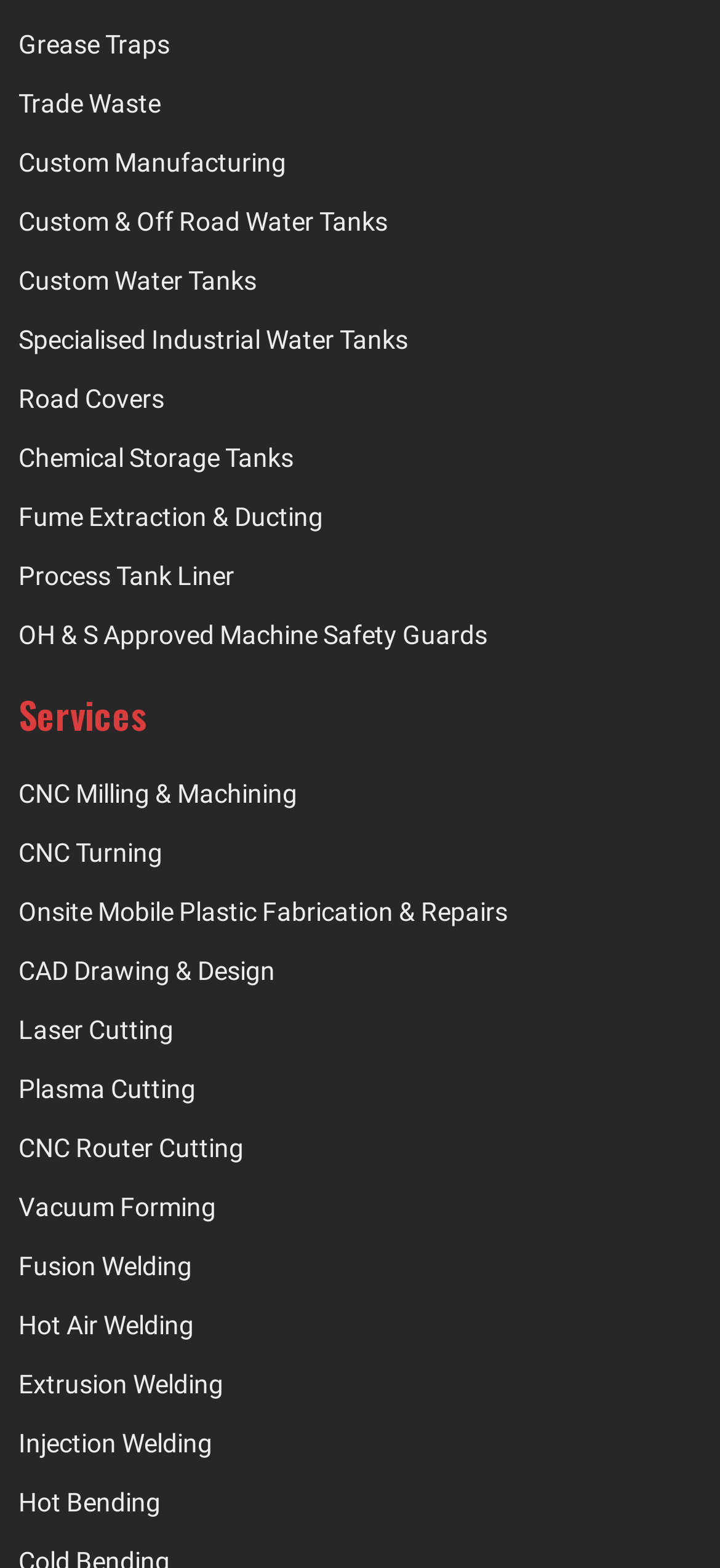What is the first service listed? Examine the screenshot and reply using just one word or a brief phrase.

Grease Traps